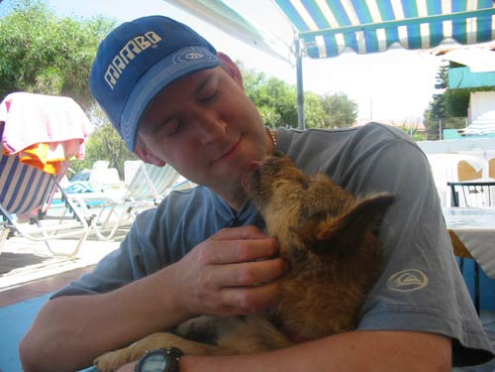Is the scene set indoors or outdoors?
From the image, provide a succinct answer in one word or a short phrase.

Outdoors